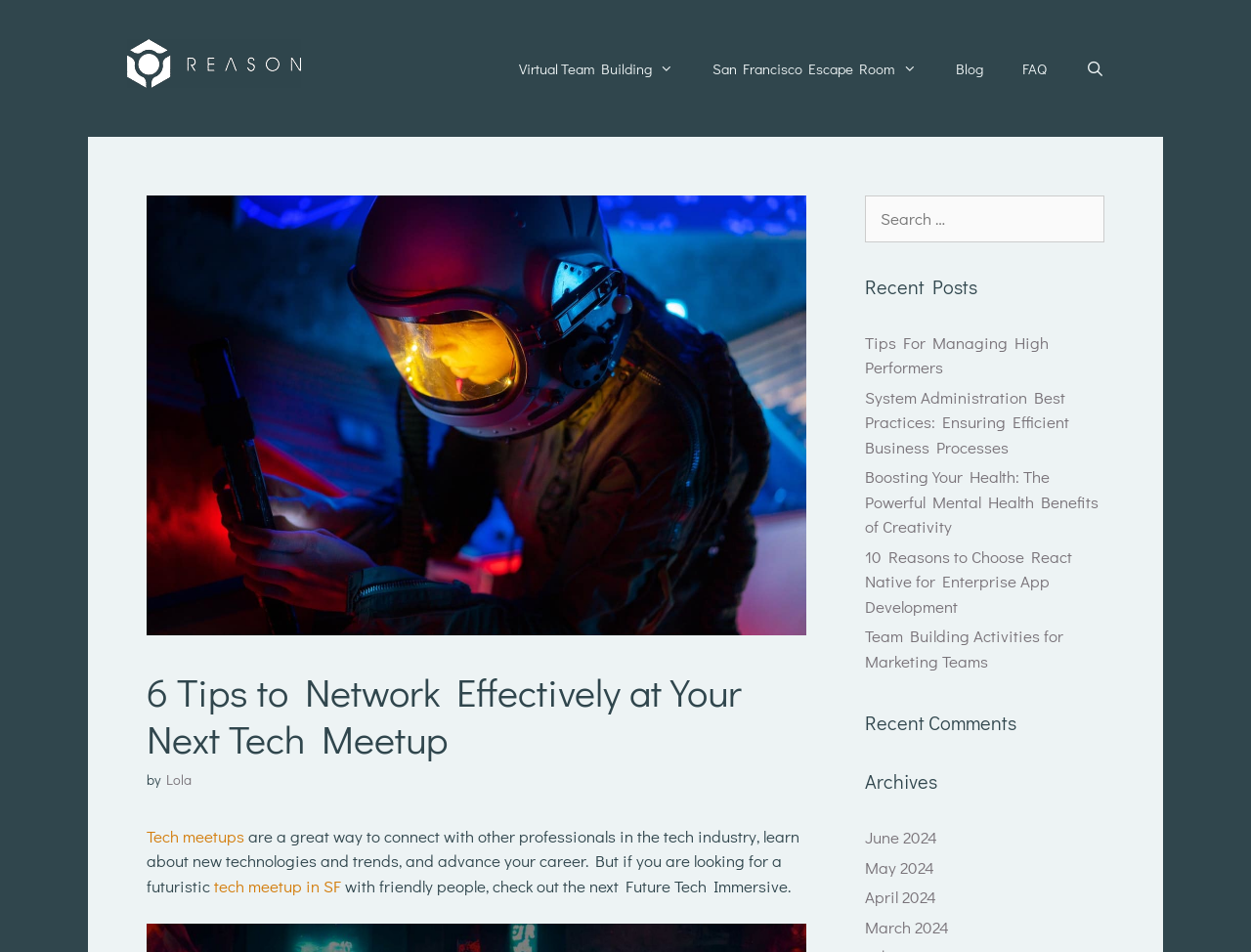Find the bounding box coordinates for the element that must be clicked to complete the instruction: "View archives". The coordinates should be four float numbers between 0 and 1, indicated as [left, top, right, bottom].

[0.691, 0.805, 0.883, 0.836]